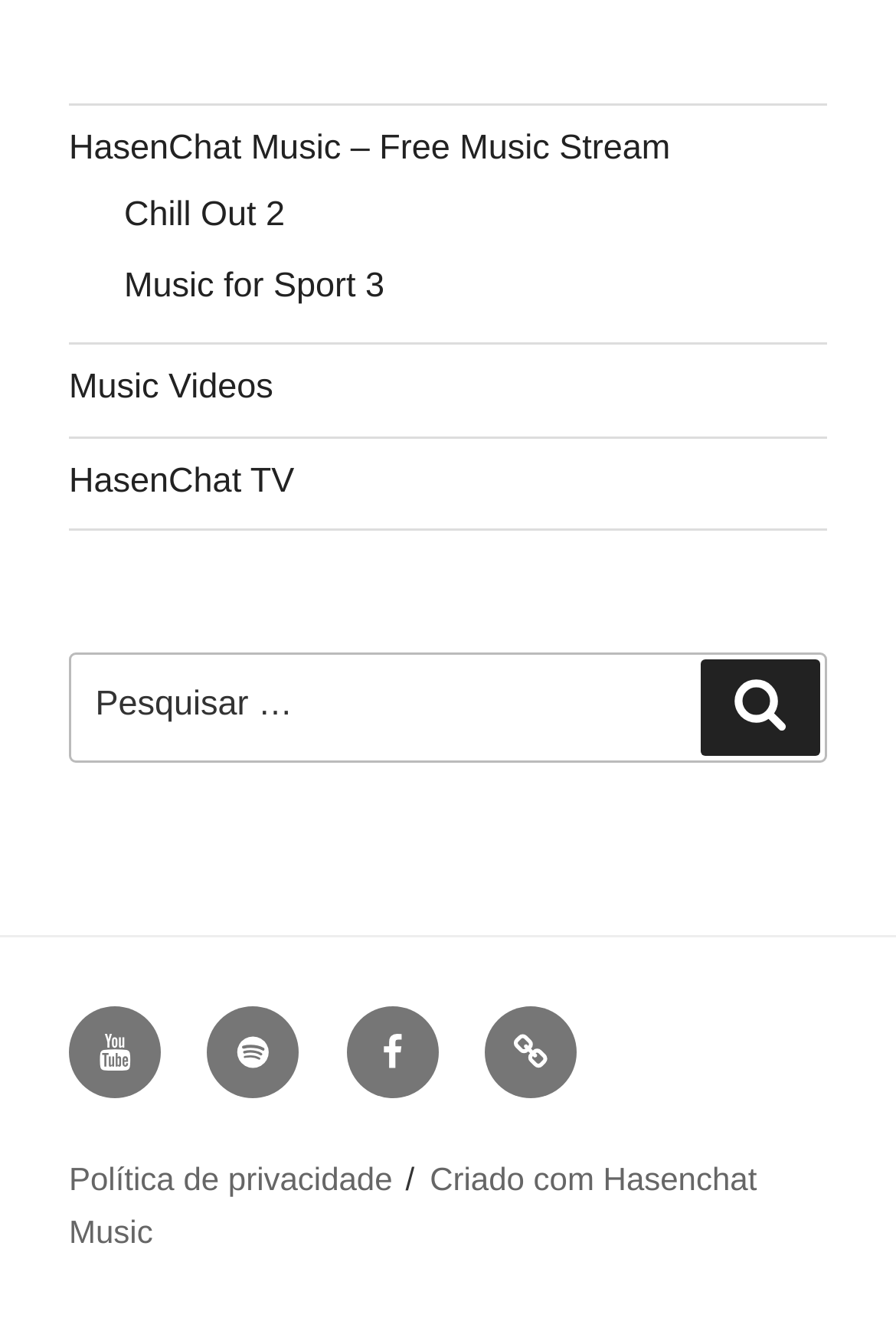What is the purpose of the search box?
Refer to the image and offer an in-depth and detailed answer to the question.

The search box is accompanied by the static text 'Pesquisar por:', which is Portuguese for 'Search by:', and a button labeled 'Pesquisar', which means 'Search'. This suggests that the search box is intended for searching music.